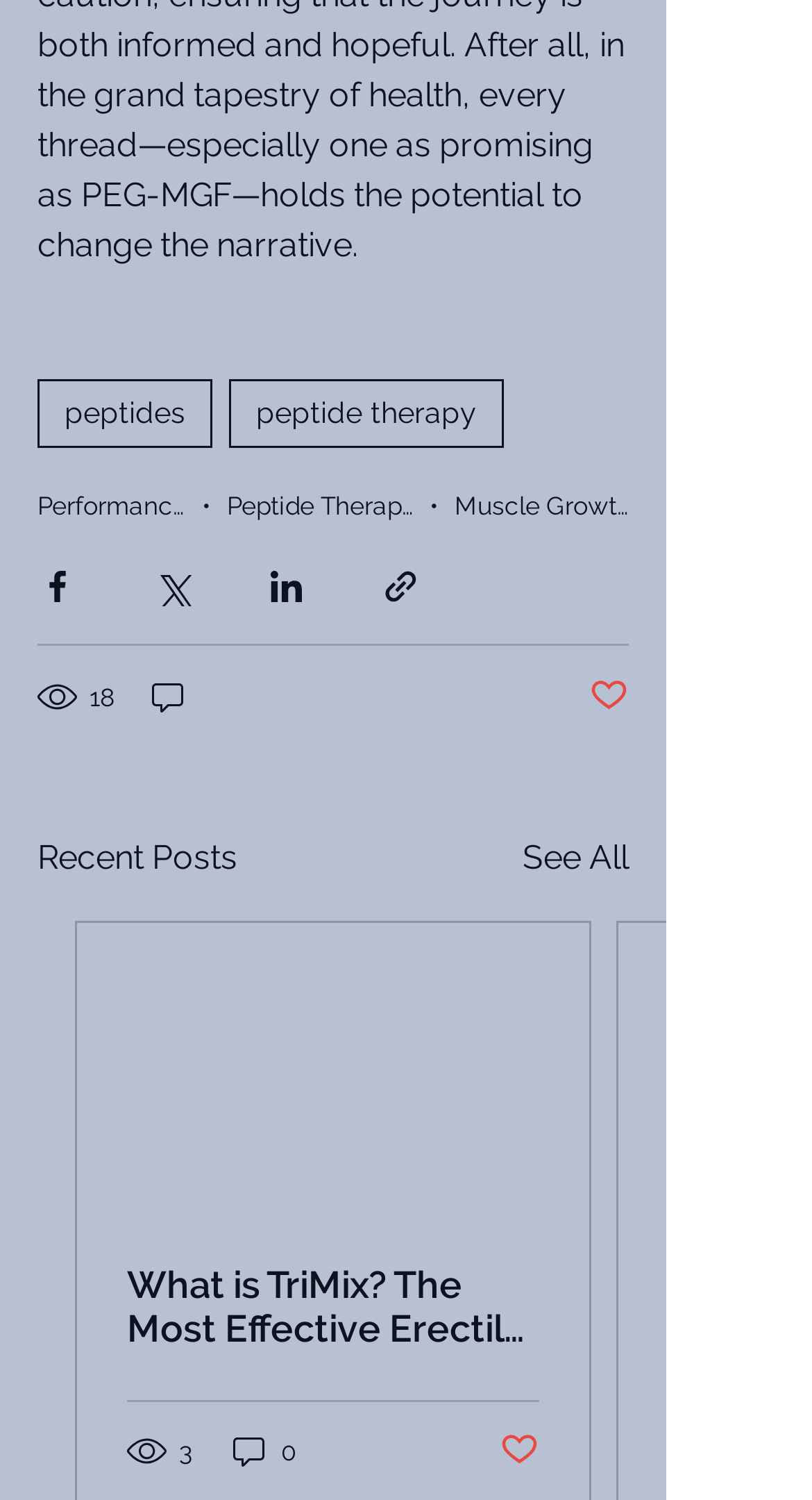Identify the bounding box for the UI element described as: "aria-label="Share via Facebook"". Ensure the coordinates are four float numbers between 0 and 1, formatted as [left, top, right, bottom].

[0.046, 0.378, 0.095, 0.404]